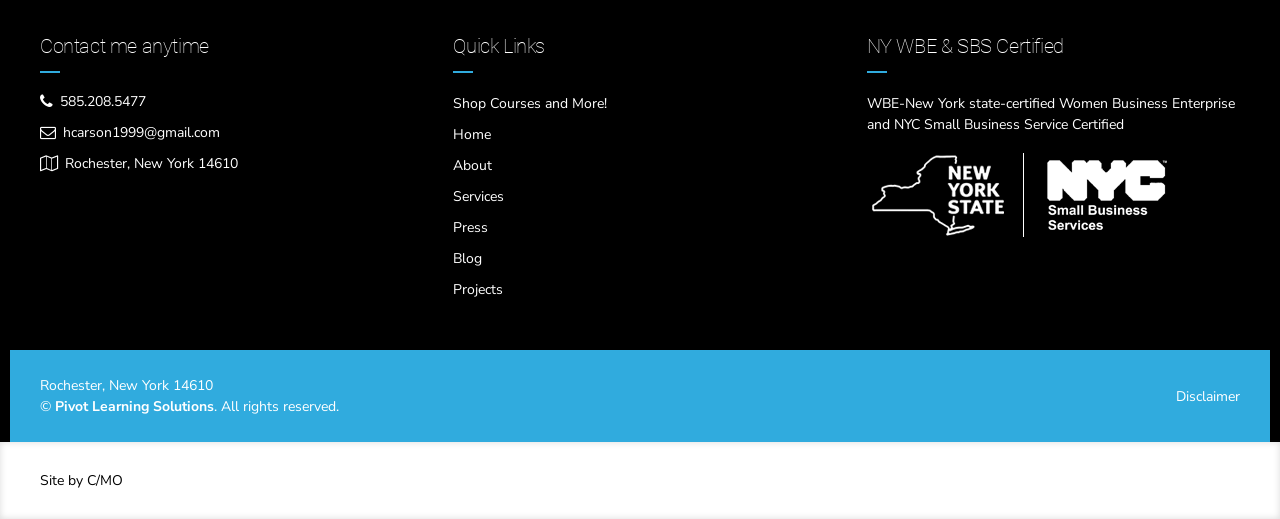What is the purpose of the 'Quick Links' section?
Refer to the screenshot and deliver a thorough answer to the question presented.

The 'Quick Links' section appears to provide quick access to various pages on the website, including 'Shop Courses and More!', 'Home', 'About', 'Services', 'Press', 'Blog', and 'Projects', as indicated by the links listed under the 'Quick Links' heading.